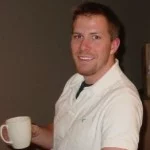What is the atmosphere around the man?
Use the screenshot to answer the question with a single word or phrase.

warm and relaxed